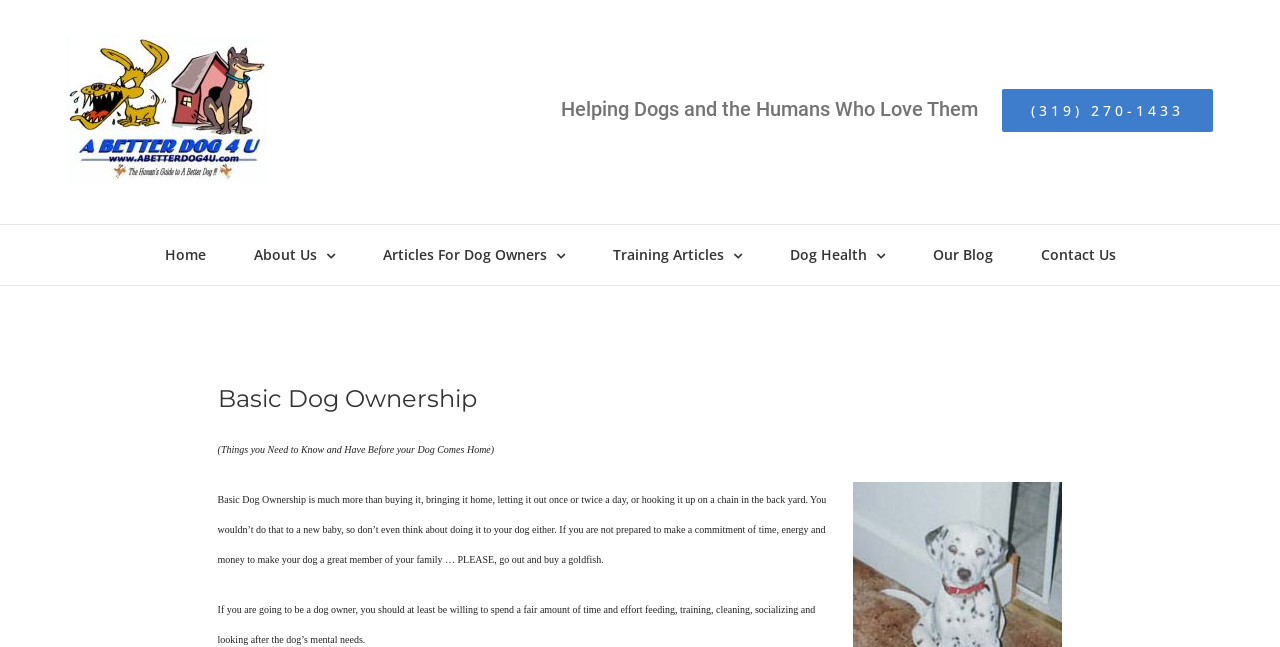What is the phone number on the webpage?
Please craft a detailed and exhaustive response to the question.

I found the phone number on the webpage by looking at the heading element that says 'Helping Dogs and the Humans Who Love Them' and found the link element with the phone number '(319) 270-1433' next to it.